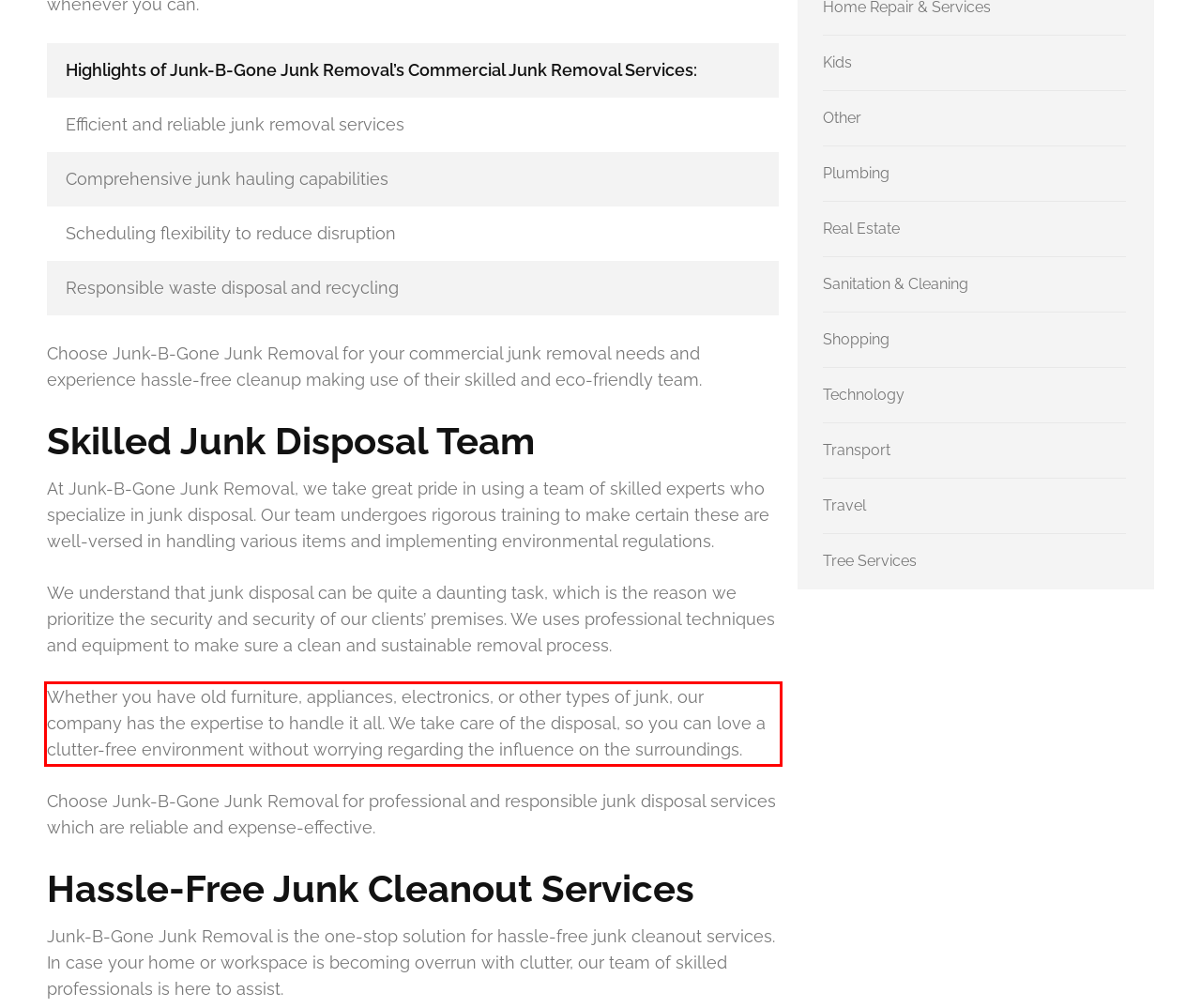Given a screenshot of a webpage containing a red rectangle bounding box, extract and provide the text content found within the red bounding box.

Whether you have old furniture, appliances, electronics, or other types of junk, our company has the expertise to handle it all. We take care of the disposal, so you can love a clutter-free environment without worrying regarding the influence on the surroundings.